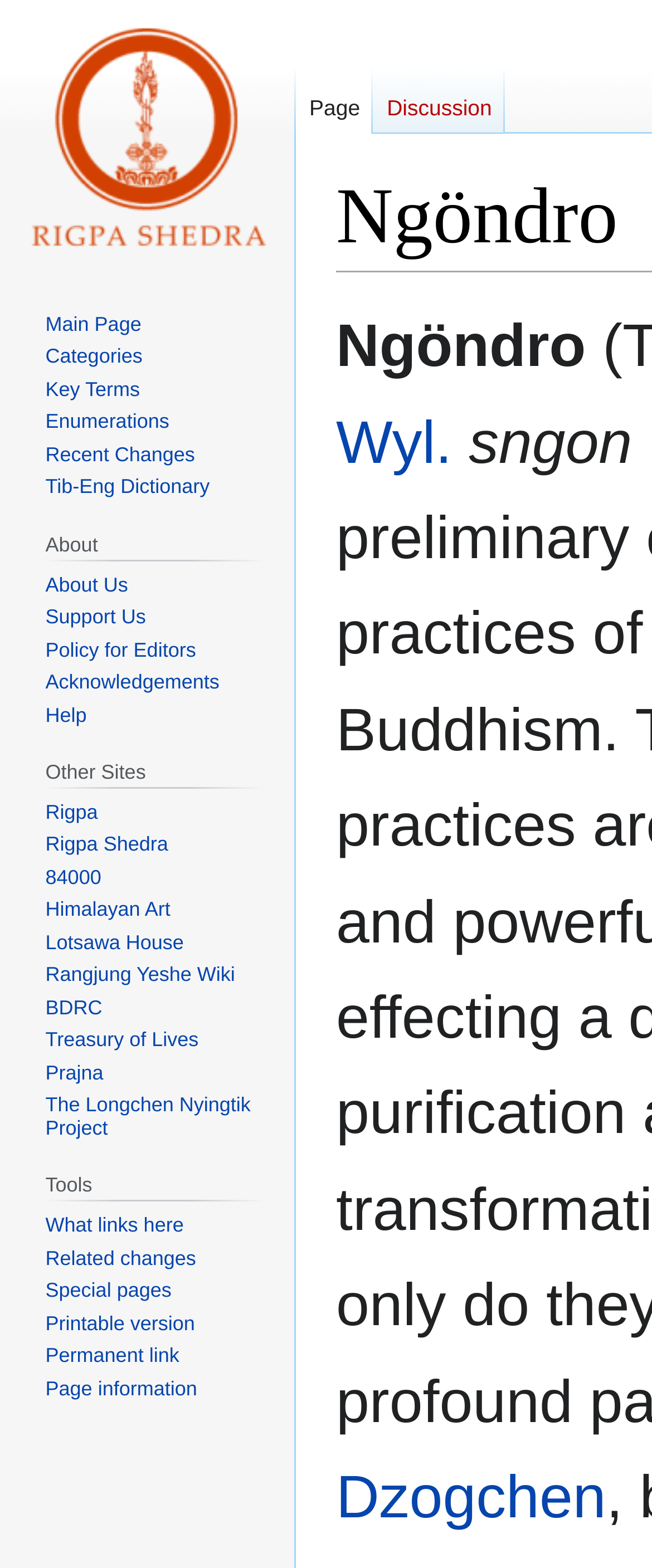Create a detailed summary of the webpage's content and design.

The webpage is about Ngöndro, a Tibetan Buddhist practice, and is part of the Rigpa Wiki. At the top left, there is a link to visit the main page. Below it, there are three navigation sections: Namespaces, Navigation, and About. The Namespaces section has two links: Page and Discussion. The Navigation section has five links: Main Page, Categories, Key Terms, Enumerations, and Recent Changes, as well as a link to a Tib-Eng Dictionary. The About section has five links: About Us, Support Us, Policy for Editors, Acknowledgements, and Help.

On the top right, there are two links: Jump to navigation and Jump to search. Below them, there are two more links: Wyl. and Dzogchen. The main content of the page is divided into three sections: Navigation, About, and Other Sites. The Other Sites section has nine links to other websites, including Rigpa, Rigpa Shedra, and 84000. At the bottom, there is a Tools section with six links: What links here, Related changes, Special pages, Printable version, Permanent link, and Page information.